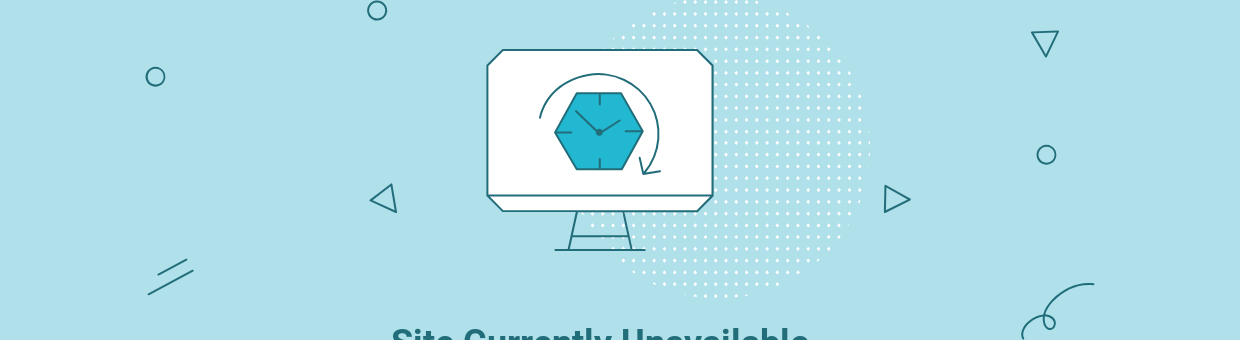What is the status of the website?
Please craft a detailed and exhaustive response to the question.

The text 'Site Currently Unavailable' is prominently displayed below the monitor, indicating that the web content is temporarily inaccessible.